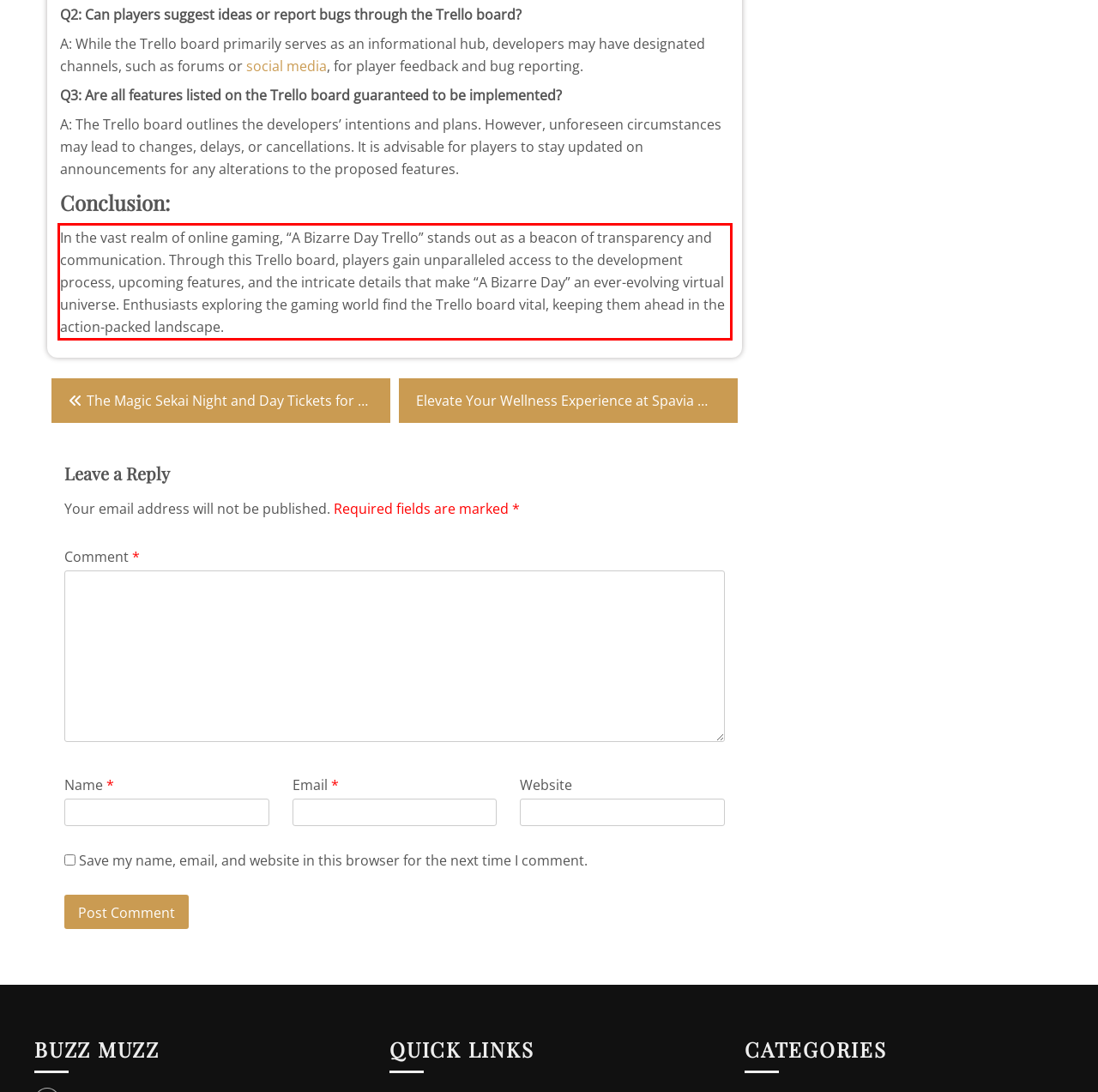Please look at the webpage screenshot and extract the text enclosed by the red bounding box.

In the vast realm of online gaming, “A Bizarre Day Trello” stands out as a beacon of transparency and communication. Through this Trello board, players gain unparalleled access to the development process, upcoming features, and the intricate details that make “A Bizarre Day” an ever-evolving virtual universe. Enthusiasts exploring the gaming world find the Trello board vital, keeping them ahead in the action-packed landscape.